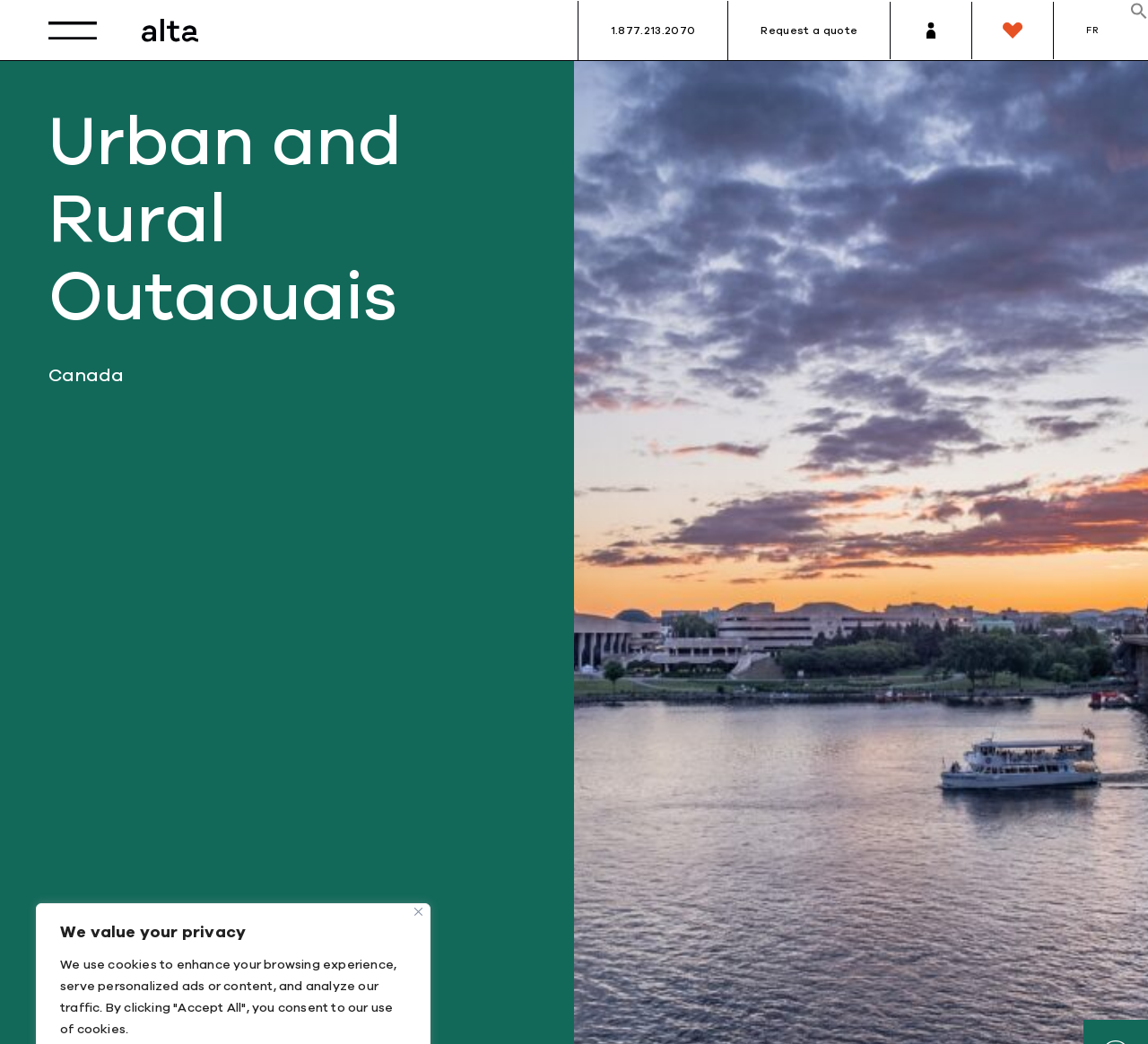Please provide the bounding box coordinates for the element that needs to be clicked to perform the following instruction: "Visit Alta". The coordinates should be given as four float numbers between 0 and 1, i.e., [left, top, right, bottom].

[0.123, 0.017, 0.172, 0.039]